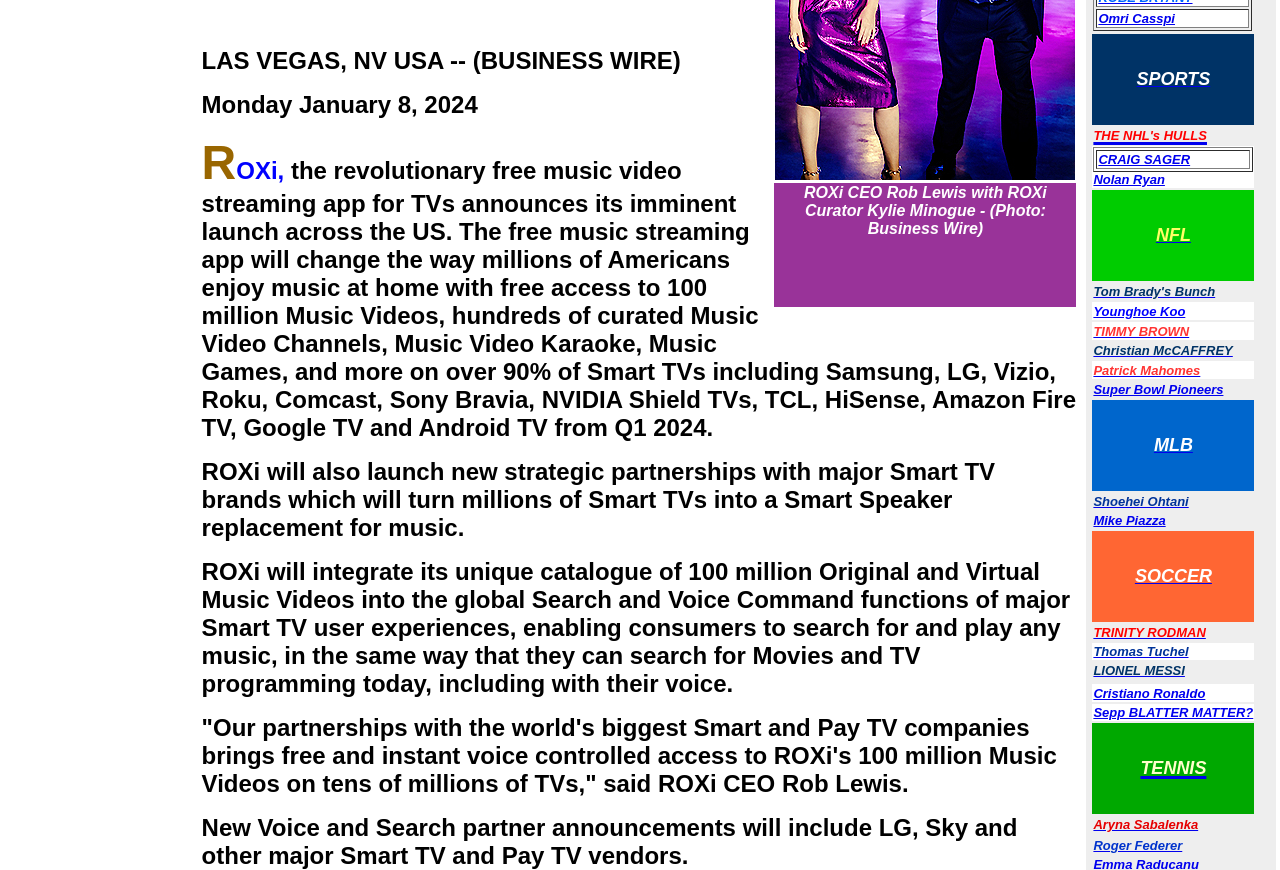Locate the UI element described by Tom Brady's Bunch in the provided webpage screenshot. Return the bounding box coordinates in the format (top-left x, top-left y, bottom-right x, bottom-right y), ensuring all values are between 0 and 1.

[0.854, 0.326, 0.949, 0.344]